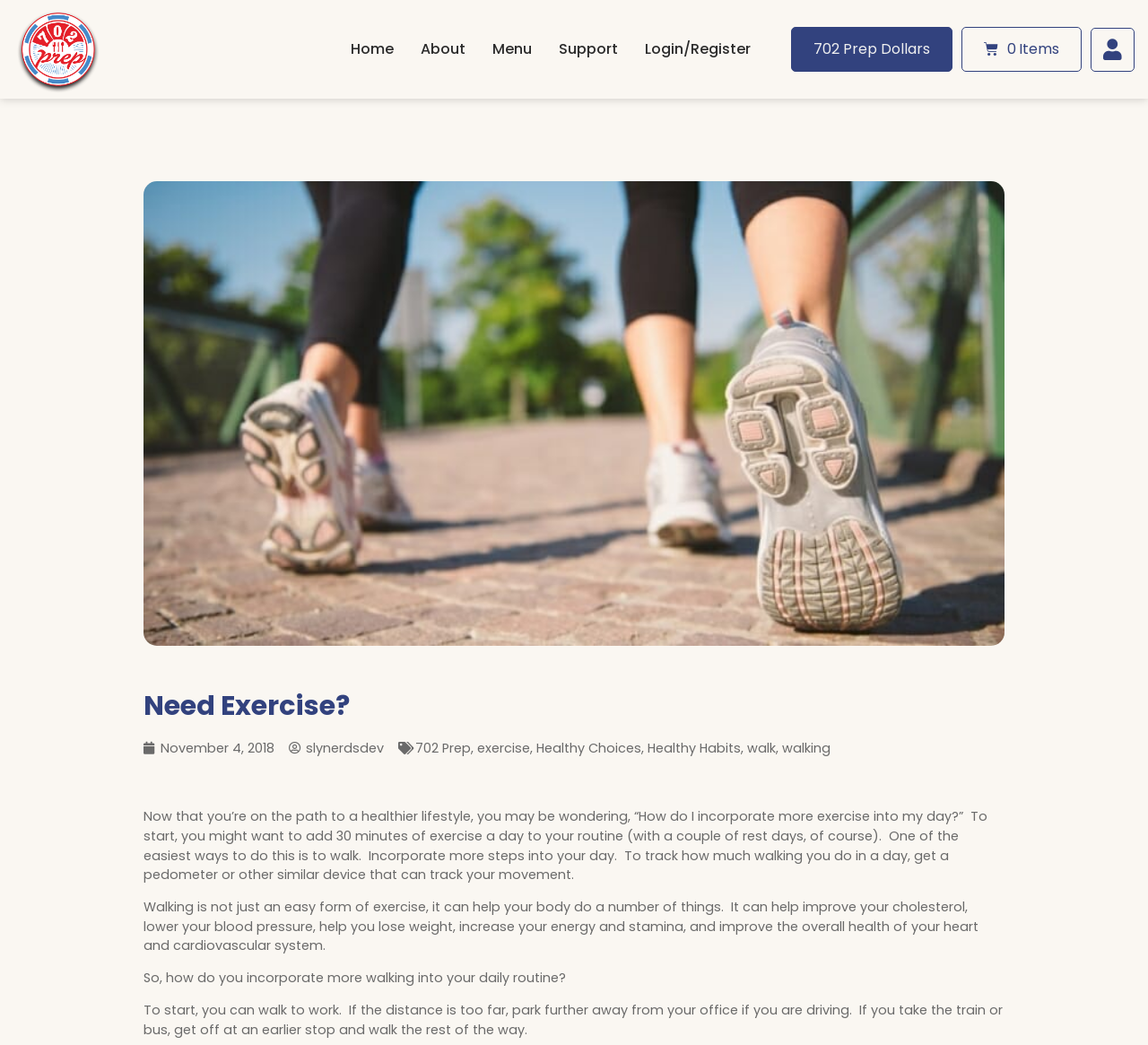How much exercise is recommended per day?
Please provide a single word or phrase answer based on the image.

30 minutes